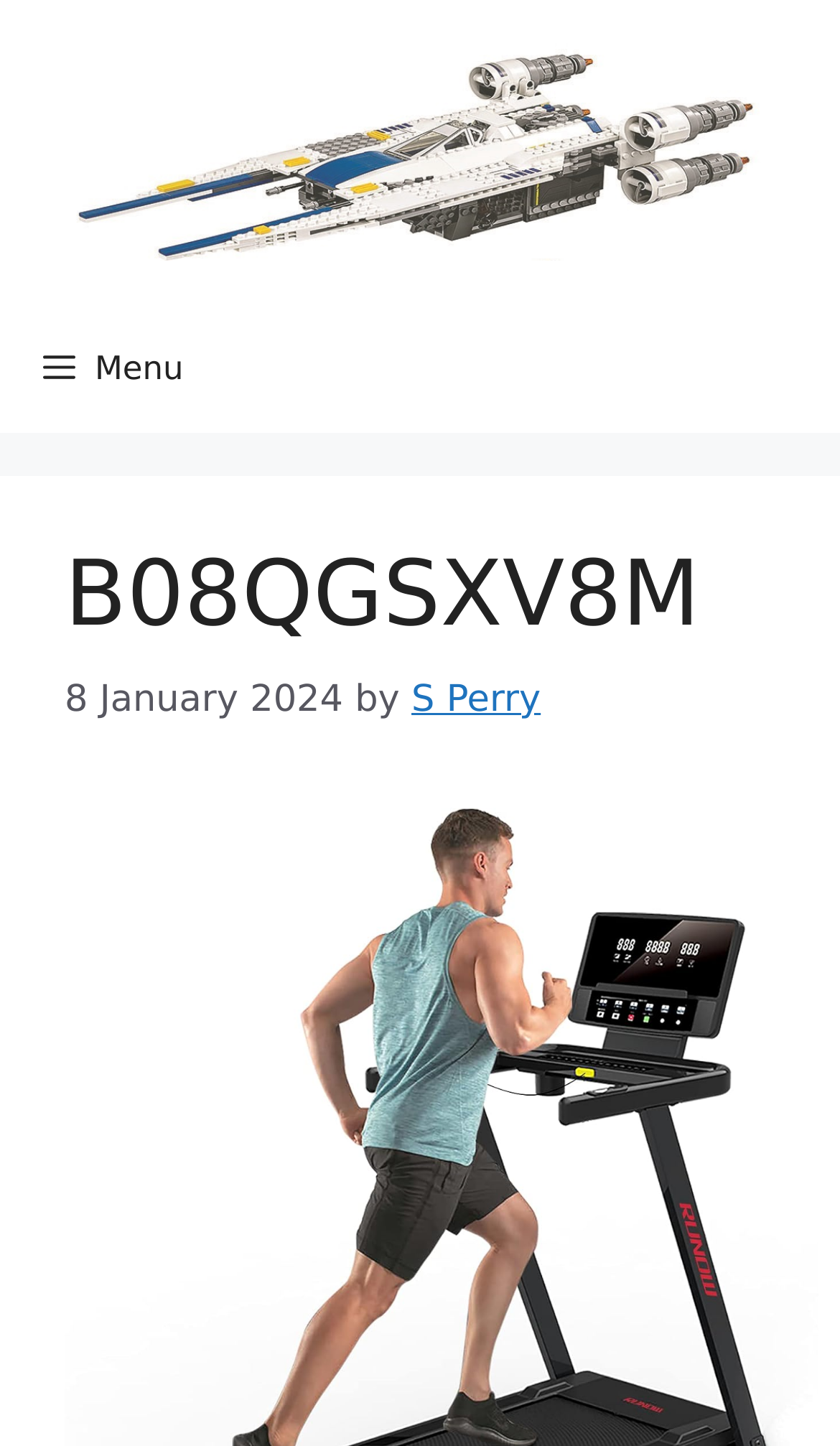What is the name of the product?
Please respond to the question with a detailed and well-explained answer.

The name of the product can be found in the heading element, which is 'B08QGSXV8M'. This is the main title of the product being described on the webpage.